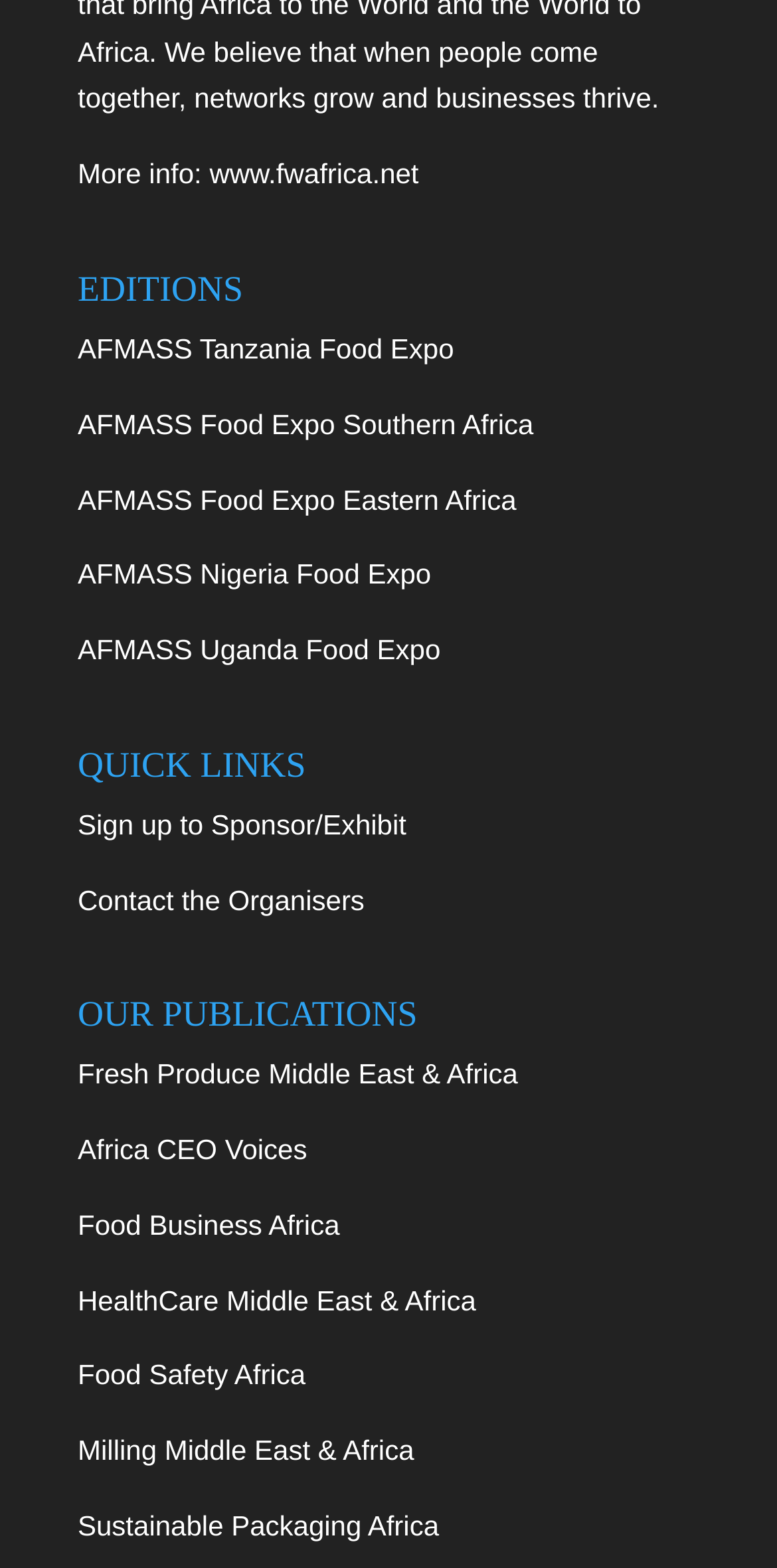Identify the bounding box coordinates for the region to click in order to carry out this instruction: "Read about Fresh Produce Middle East & Africa". Provide the coordinates using four float numbers between 0 and 1, formatted as [left, top, right, bottom].

[0.1, 0.675, 0.667, 0.695]